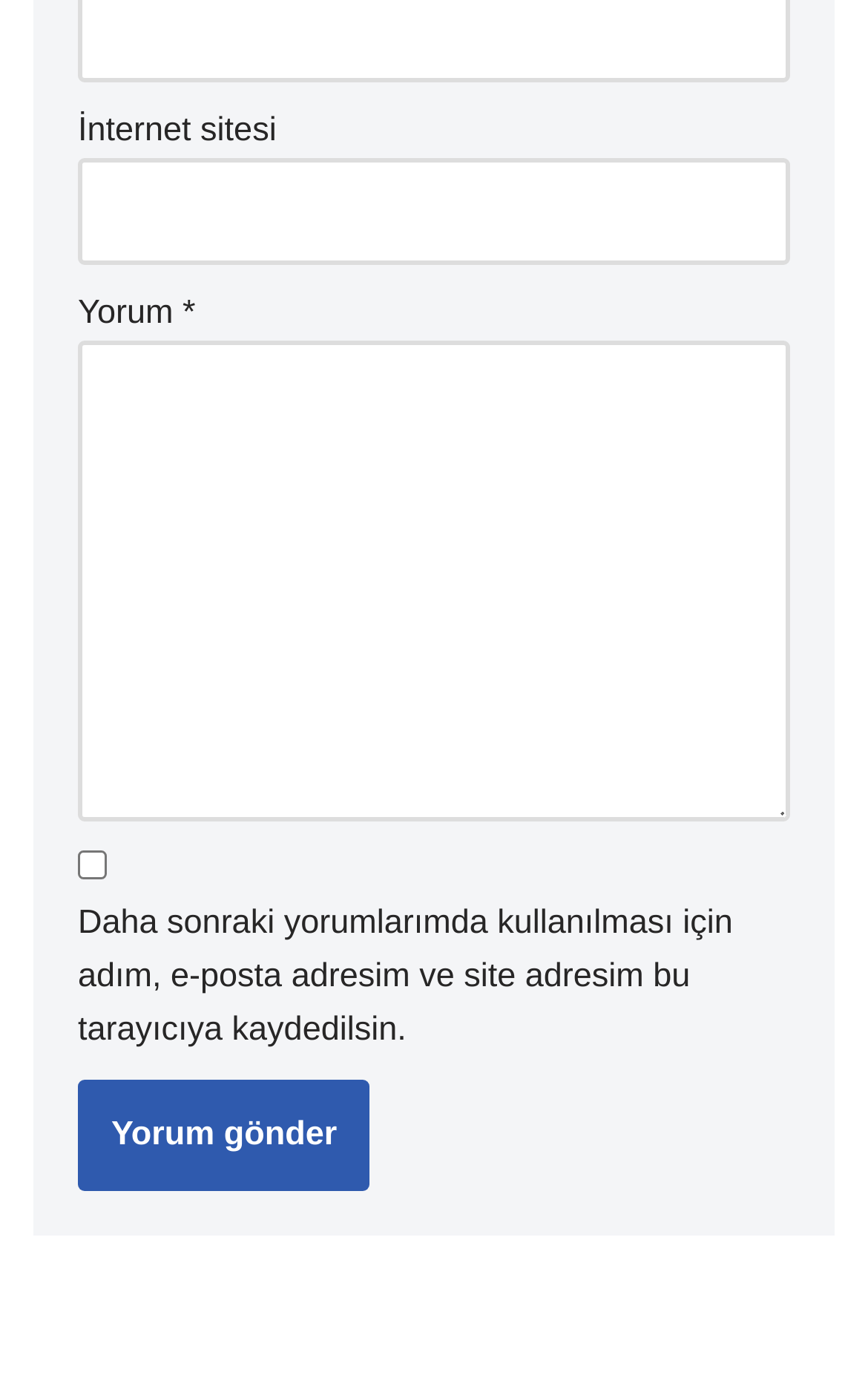How many text boxes are there on the page?
Using the image, provide a detailed and thorough answer to the question.

There are two textbox elements on the page, one with the label 'İnternet sitesi' and the other with the label 'Yorum *'.